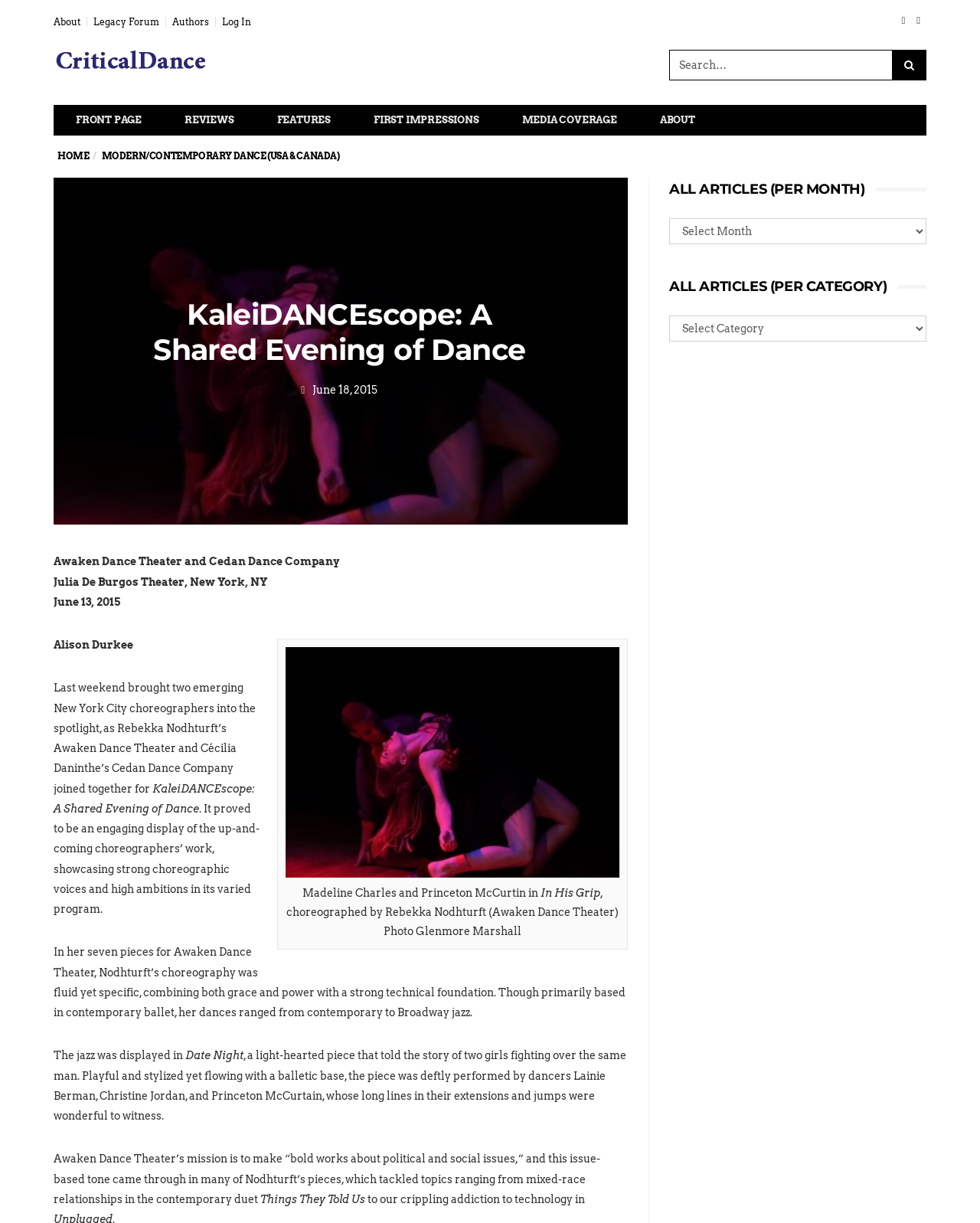Using the information from the screenshot, answer the following question thoroughly:
What is the date of the performance reviewed in the article?

I found the answer by looking at the text content of the webpage, specifically the paragraph that starts with 'Awaken Dance Theater and Cedan Dance Company...' which mentions the date of the performance, June 13, 2015.